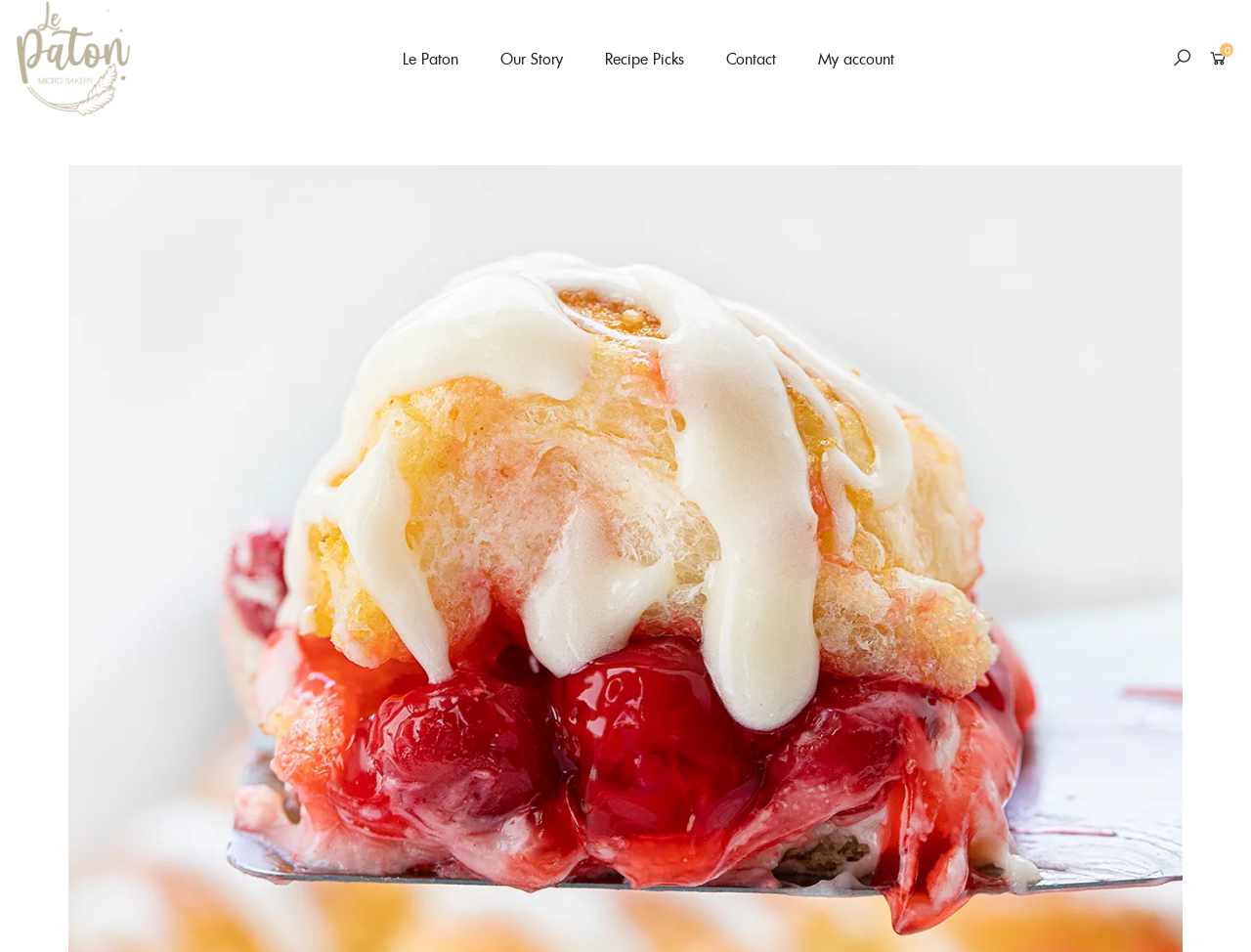Please indicate the bounding box coordinates for the clickable area to complete the following task: "access My account". The coordinates should be specified as four float numbers between 0 and 1, i.e., [left, top, right, bottom].

[0.639, 0.014, 0.729, 0.109]